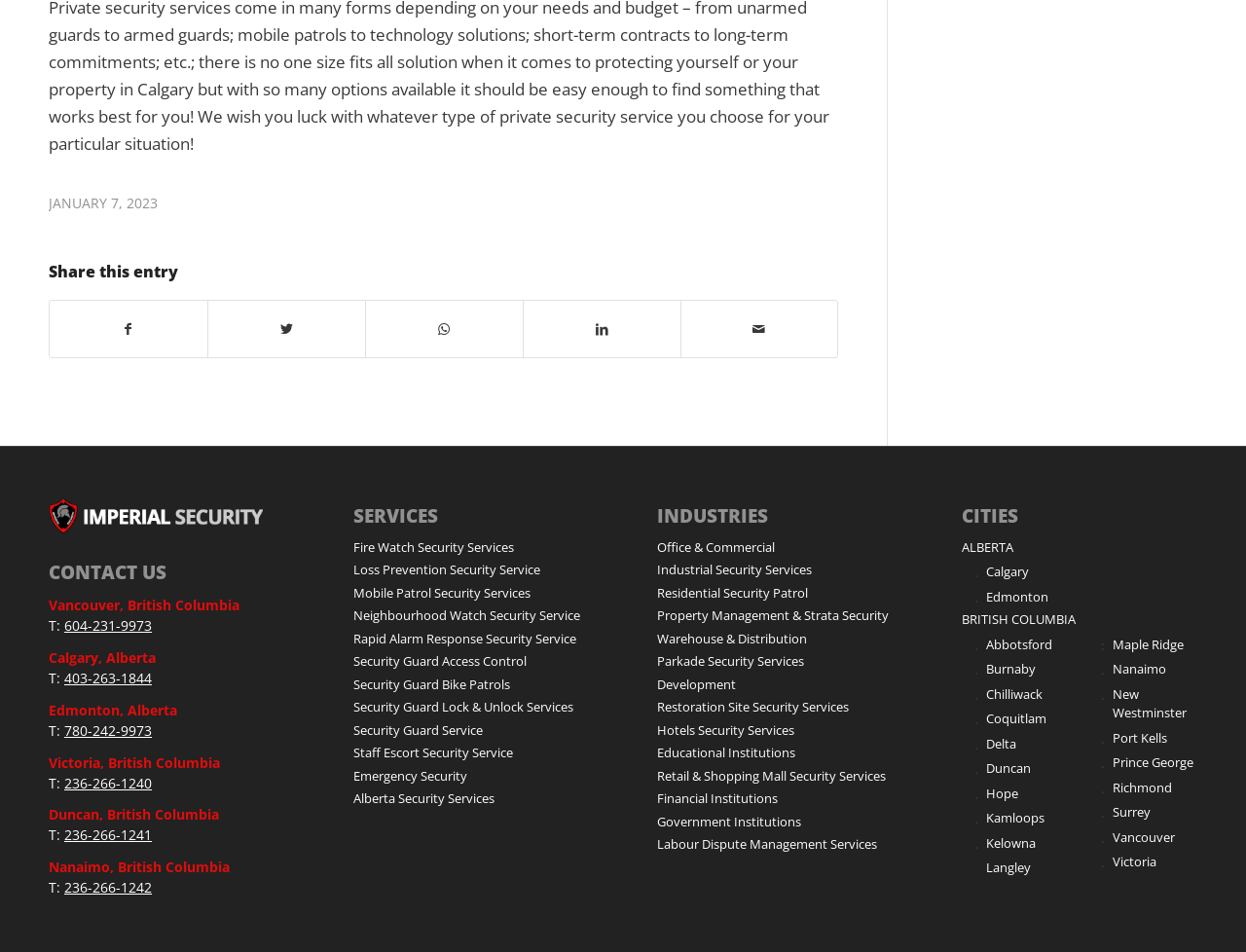Find the bounding box coordinates for the HTML element specified by: "Hotels Security Services".

[0.528, 0.753, 0.717, 0.777]